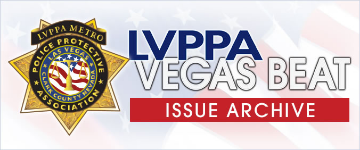Generate a detailed caption that encompasses all aspects of the image.

The image features the logo and banner for the "LVVPA Vegas Beat Issue Archive." Prominently displayed is the emblem of the Las Vegas Police Protective Association (LVVPA), characterized by a star shape that symbolizes law enforcement, adorned with blue and gold colors. The text "LVVPA" is showcased in bold blue letters, indicating the organization’s name, while "VEGAS BEAT" appears in large, prominent font next to it, emphasizing the publication's focus. Beneath this, the red banner labeled "ISSUE ARCHIVE" highlights the availability of past issues, contributing to the informative purpose of the image. The background features a subtle pattern that may suggest patriotism, aligning with the association’s commitment to protecting the community.